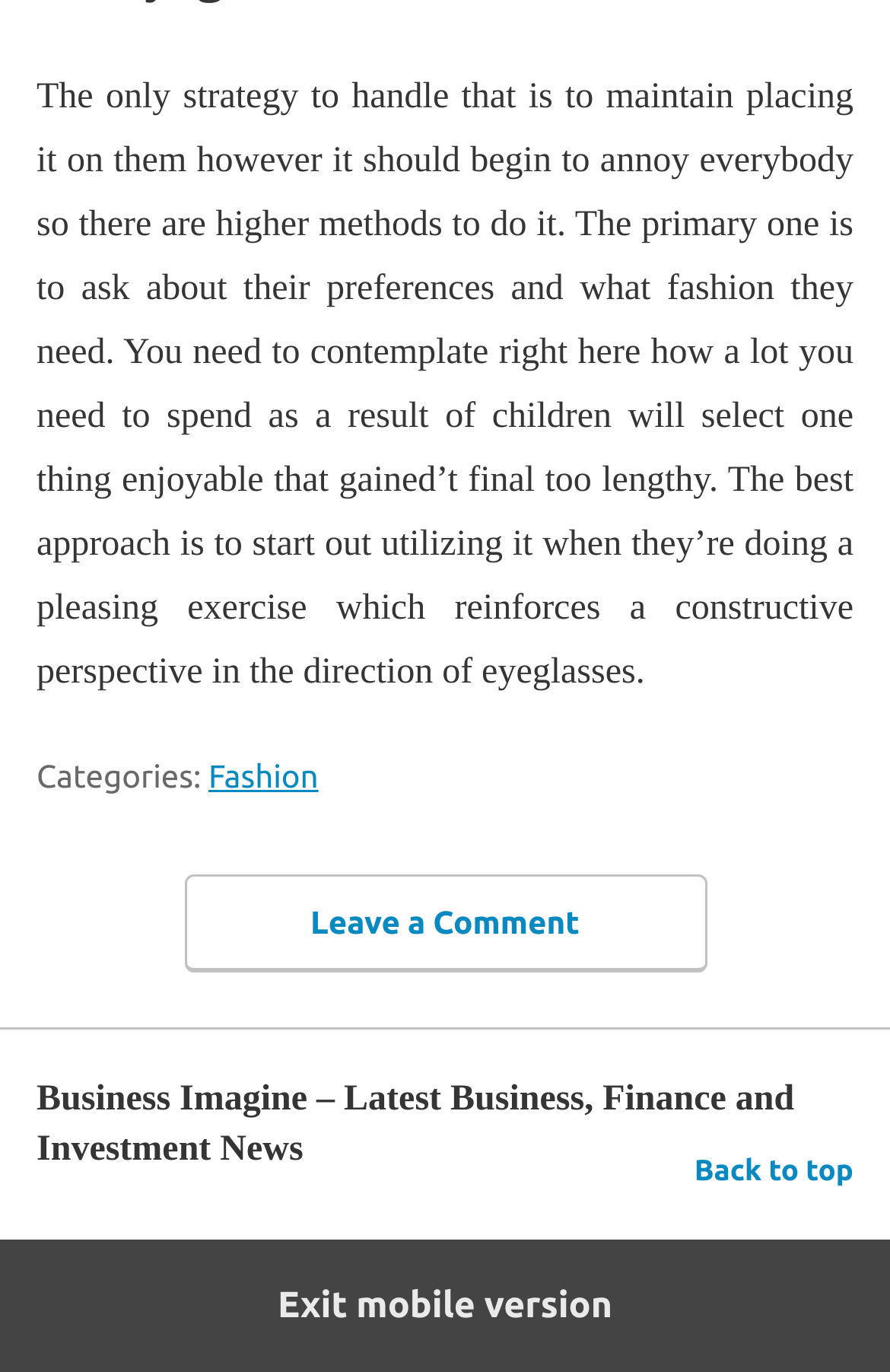Could you please study the image and provide a detailed answer to the question:
What is the topic of the main text?

The main text is discussing the strategy to handle children who do not want to wear eyeglasses, and how to ask about their preferences and what fashion they need. This indicates that the topic of the main text is eyeglasses.